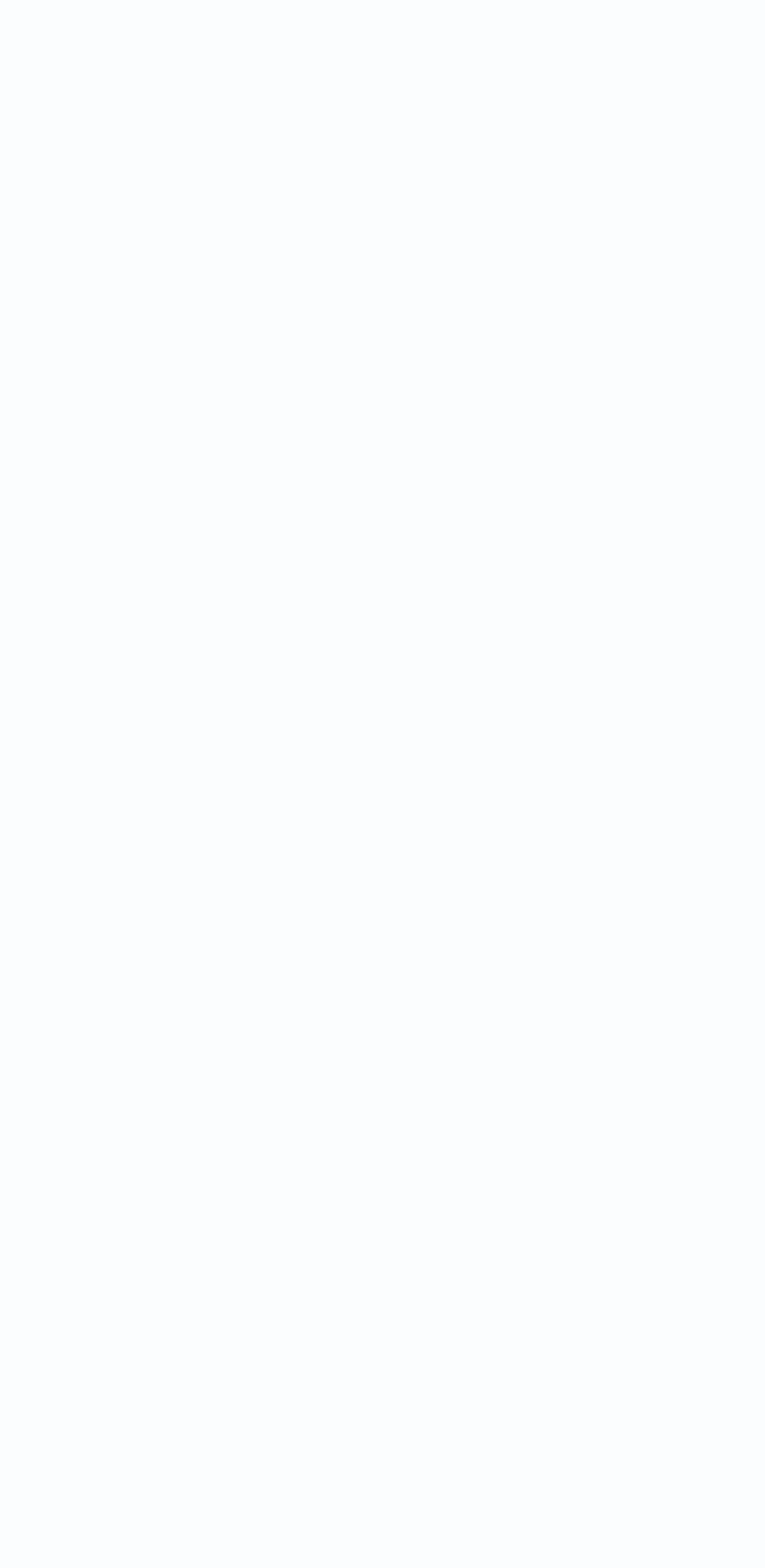Give a one-word or short phrase answer to the question: 
What is the theme of the webpage?

Sustainability and investment